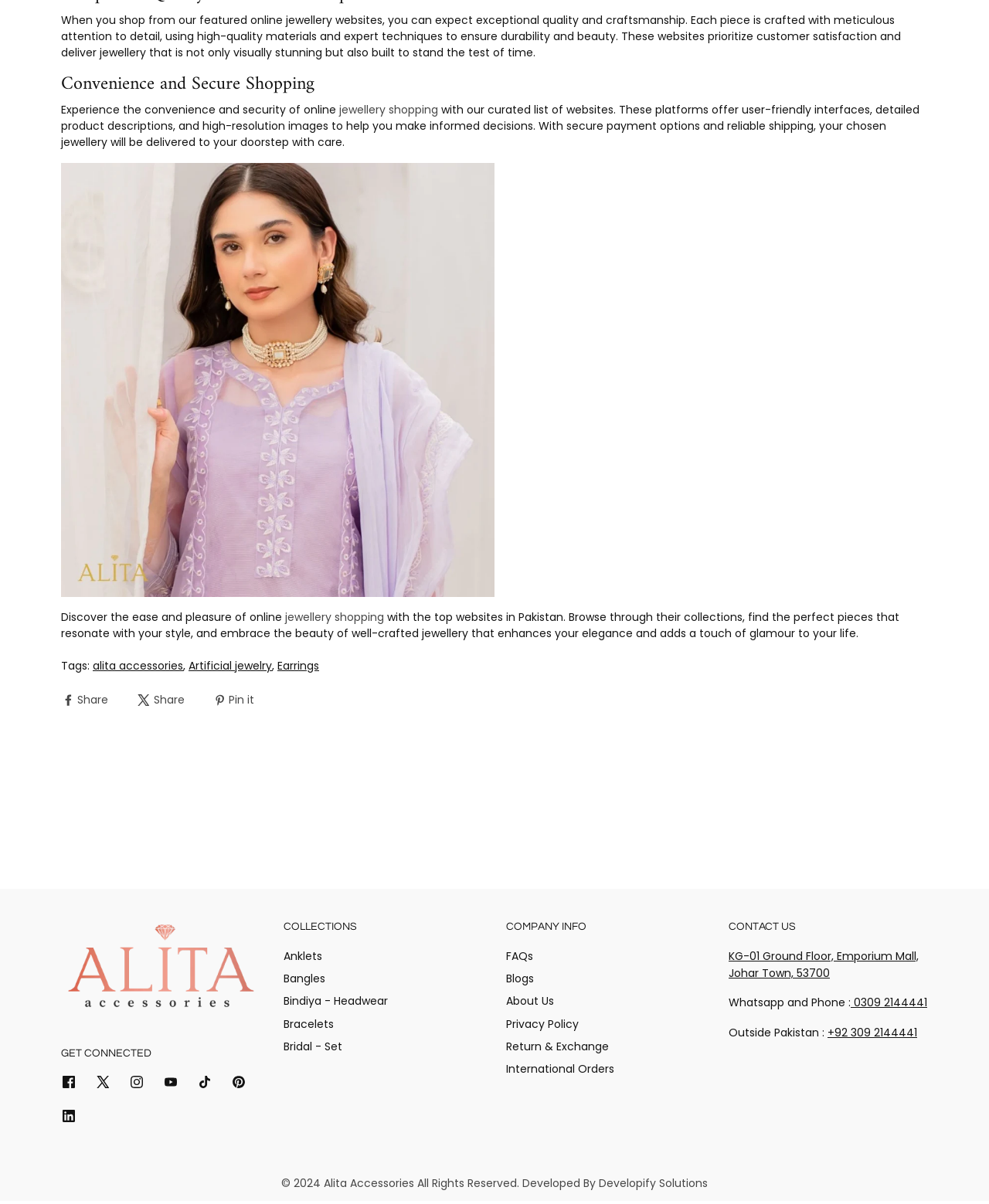Provide the bounding box coordinates of the HTML element this sentence describes: "Return & Exchange". The bounding box coordinates consist of four float numbers between 0 and 1, i.e., [left, top, right, bottom].

[0.512, 0.862, 0.616, 0.881]